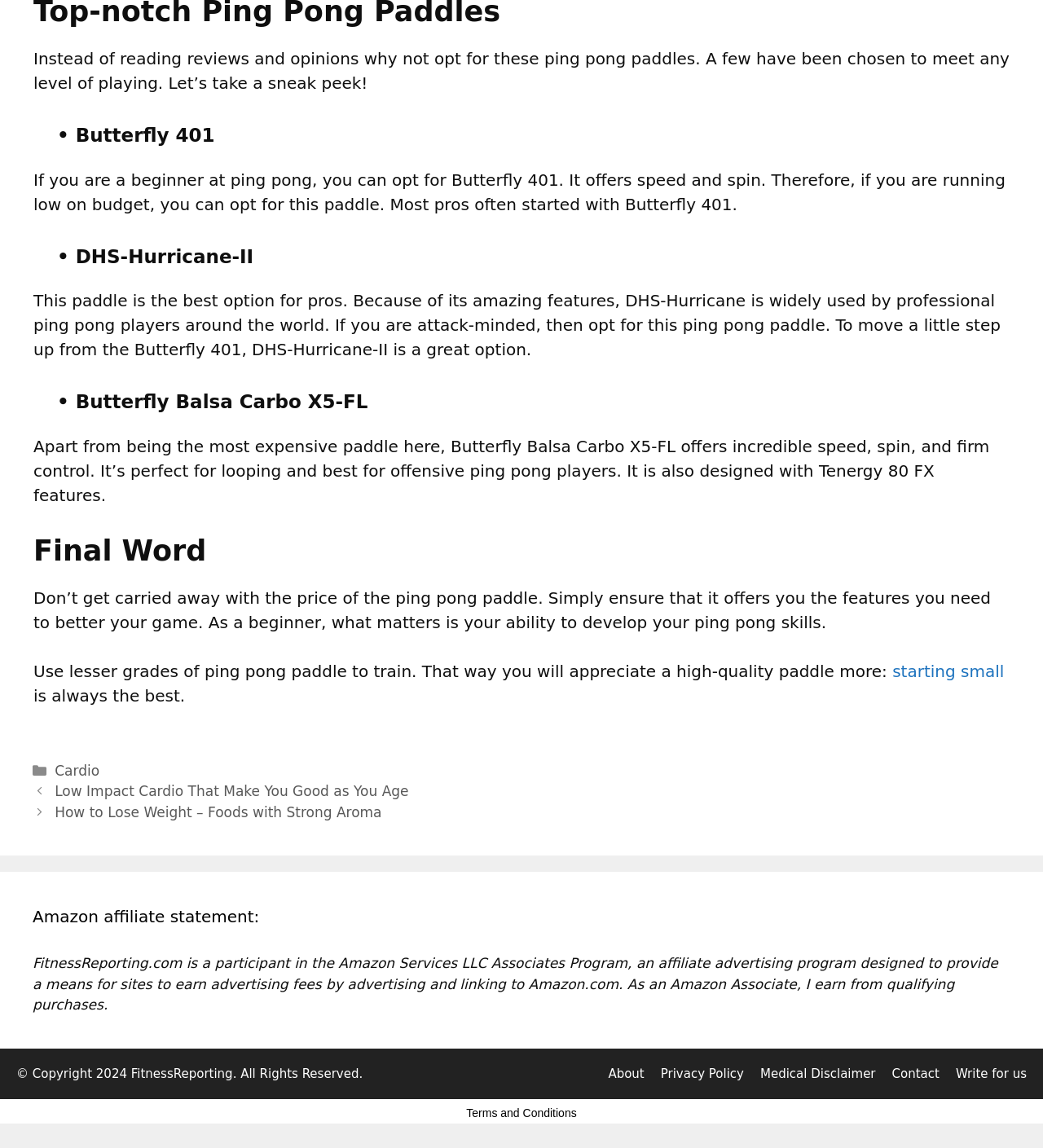Indicate the bounding box coordinates of the element that must be clicked to execute the instruction: "Click on the 'starting small' link". The coordinates should be given as four float numbers between 0 and 1, i.e., [left, top, right, bottom].

[0.856, 0.576, 0.963, 0.593]